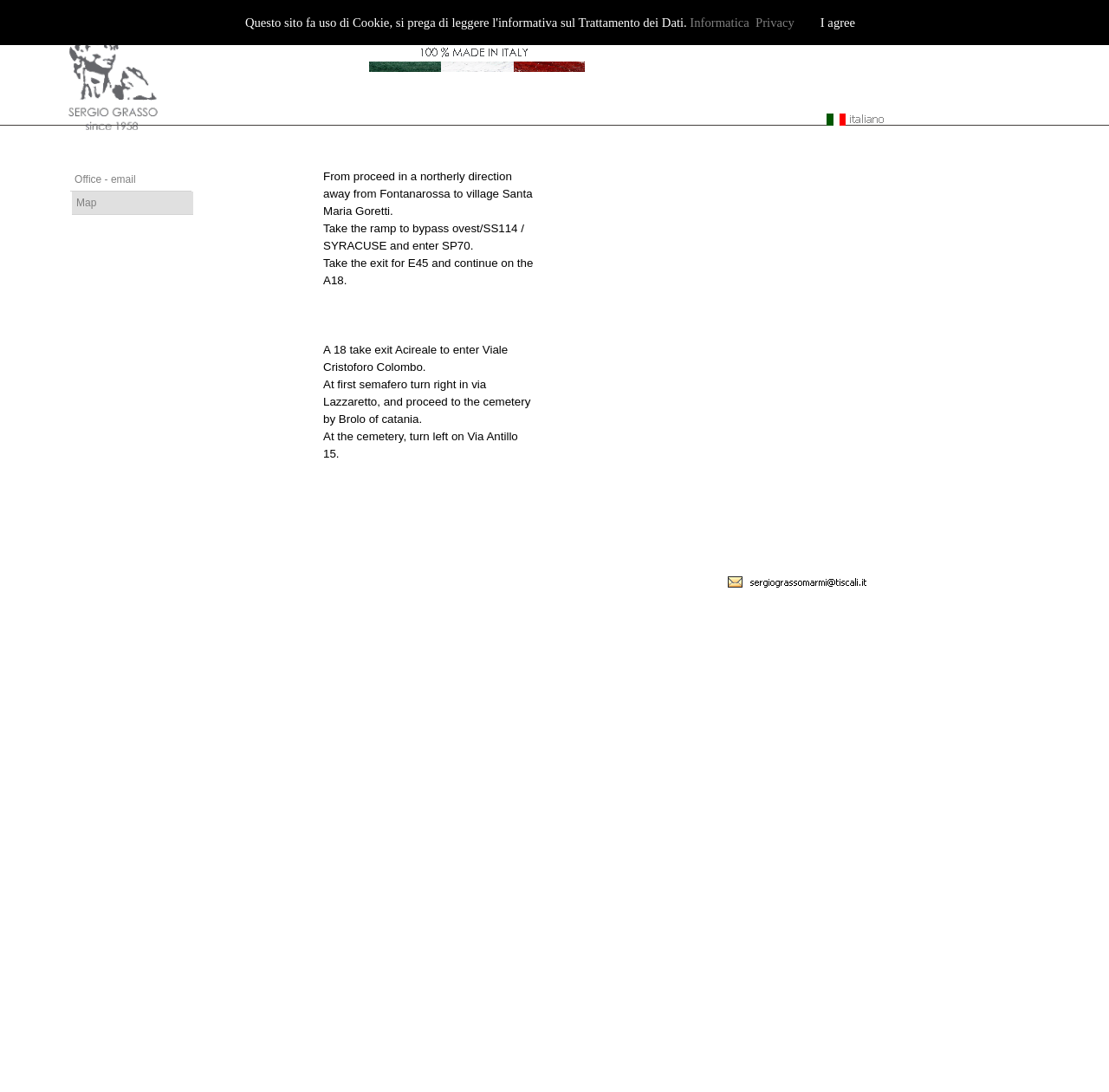Locate the bounding box coordinates of the area to click to fulfill this instruction: "View the map". The bounding box should be presented as four float numbers between 0 and 1, in the order [left, top, right, bottom].

[0.491, 0.154, 0.823, 0.432]